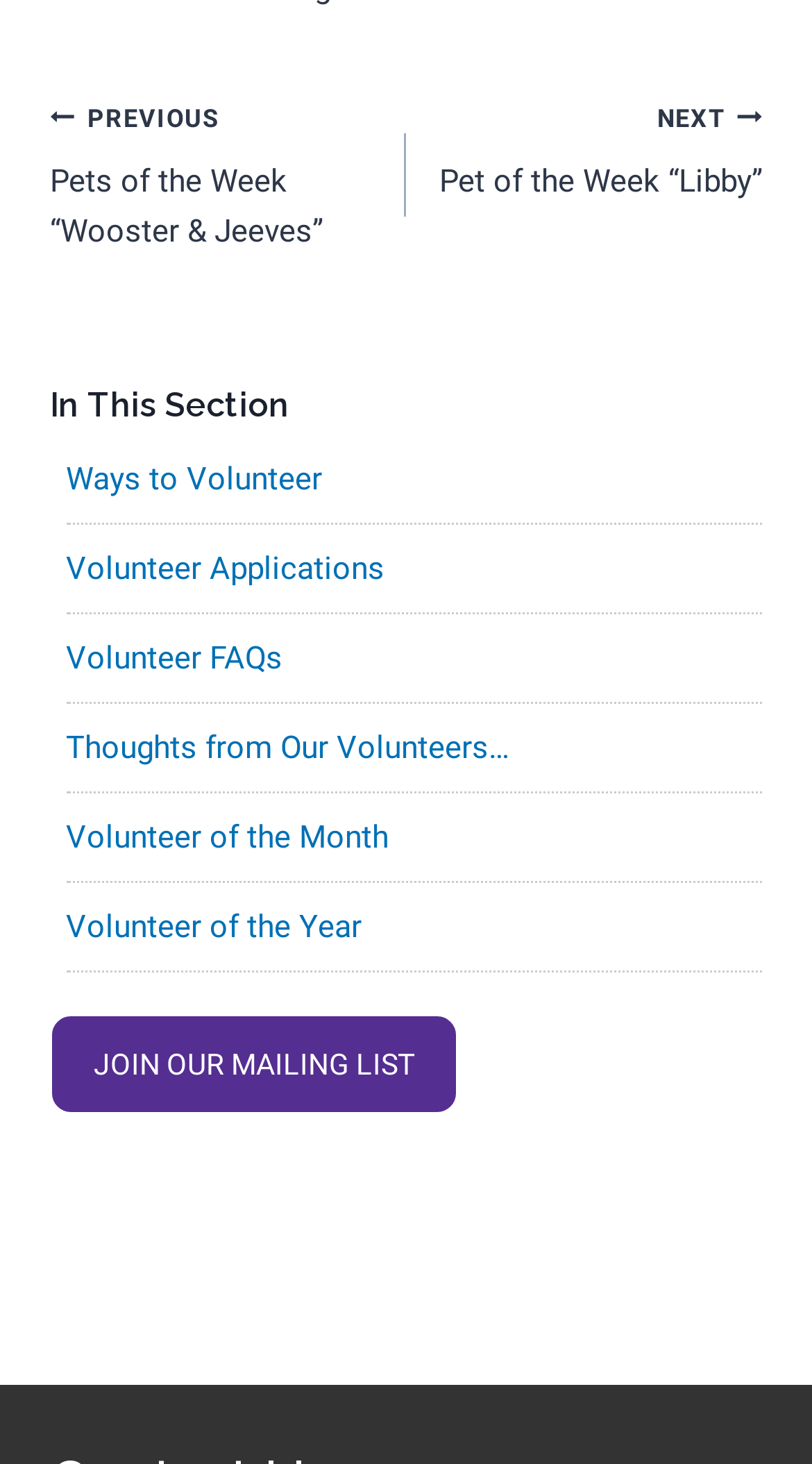What is the purpose of the 'Post navigation' section?
Look at the image and answer the question with a single word or phrase.

To navigate between posts